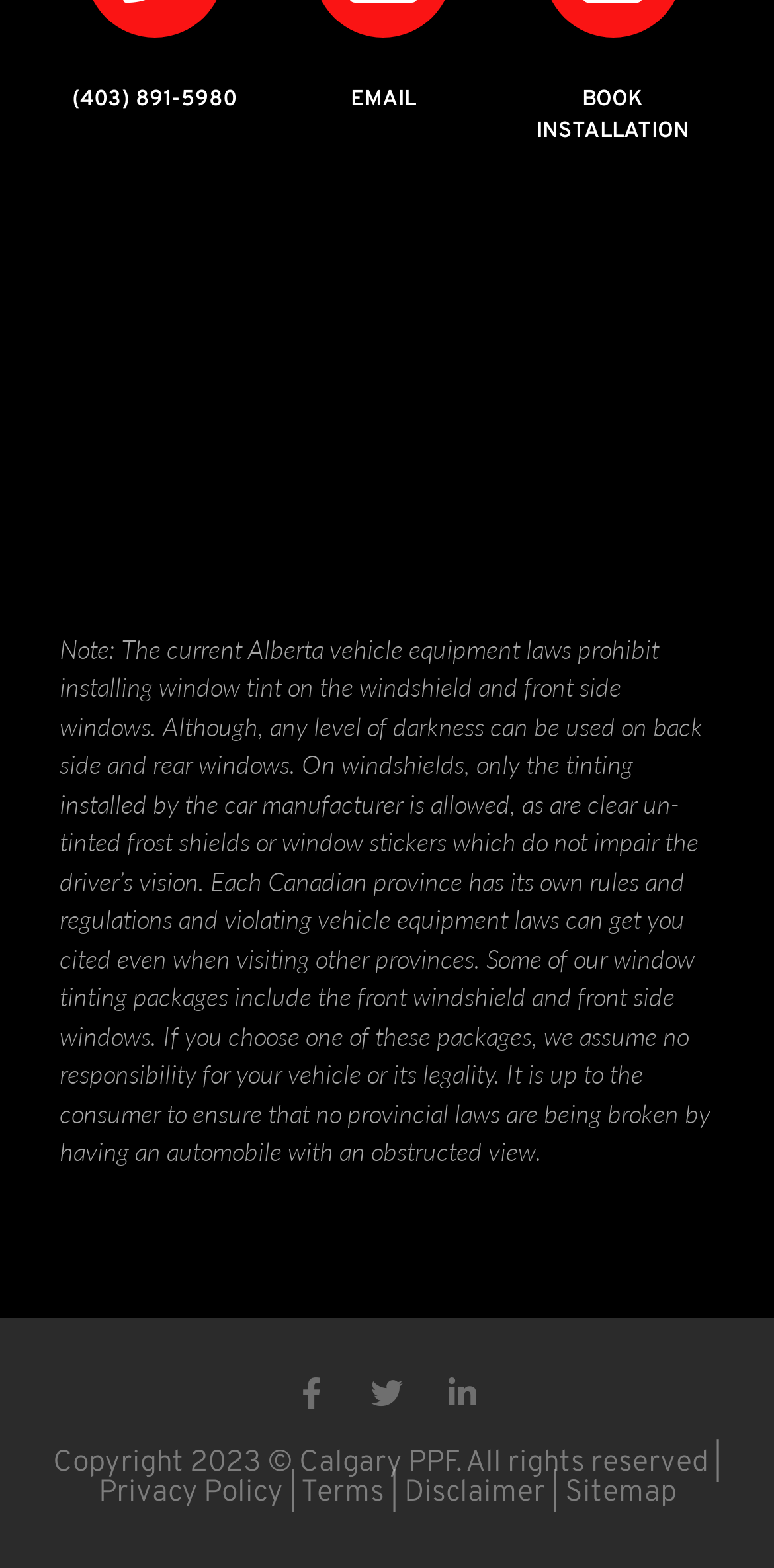Could you provide the bounding box coordinates for the portion of the screen to click to complete this instruction: "View privacy policy"?

[0.127, 0.94, 0.365, 0.964]